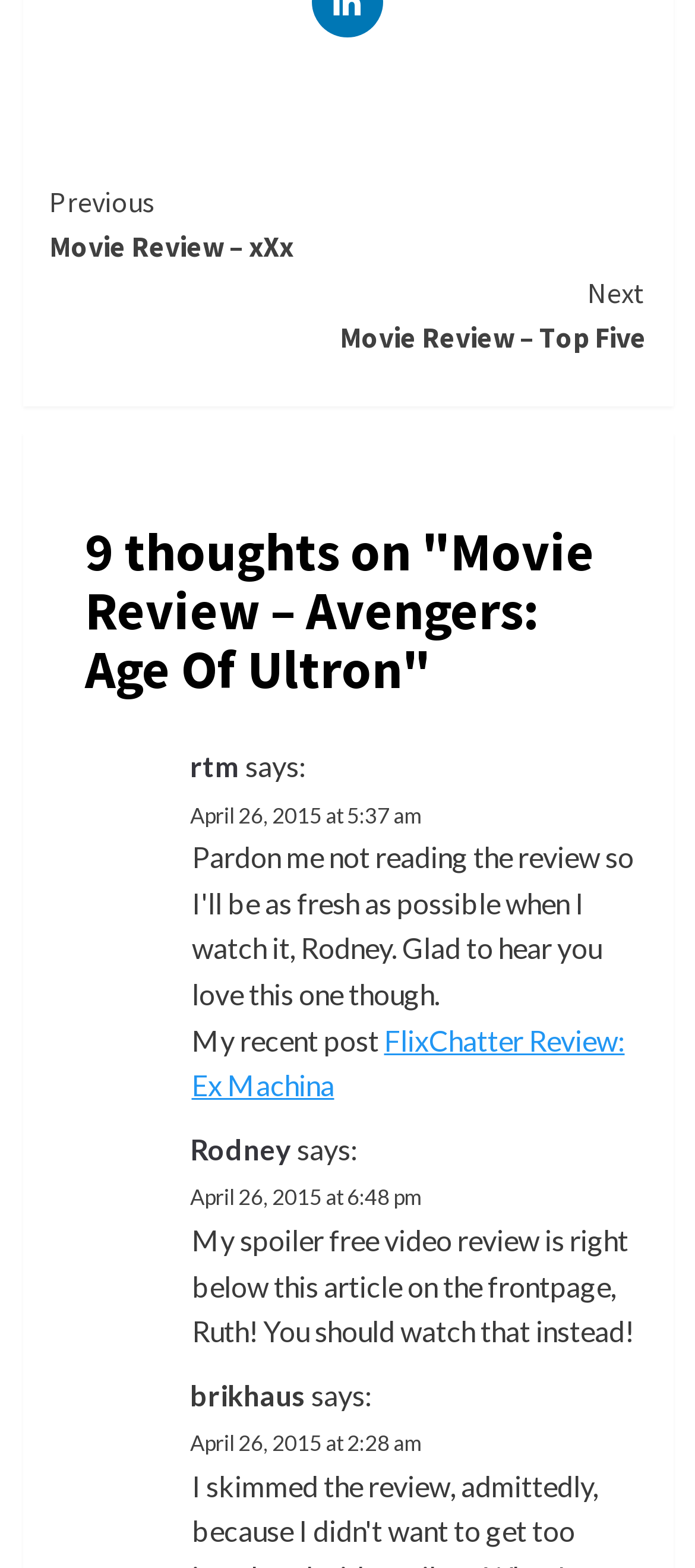Locate the bounding box coordinates of the element that needs to be clicked to carry out the instruction: "Click on 'Rodney'". The coordinates should be given as four float numbers ranging from 0 to 1, i.e., [left, top, right, bottom].

[0.273, 0.722, 0.419, 0.743]